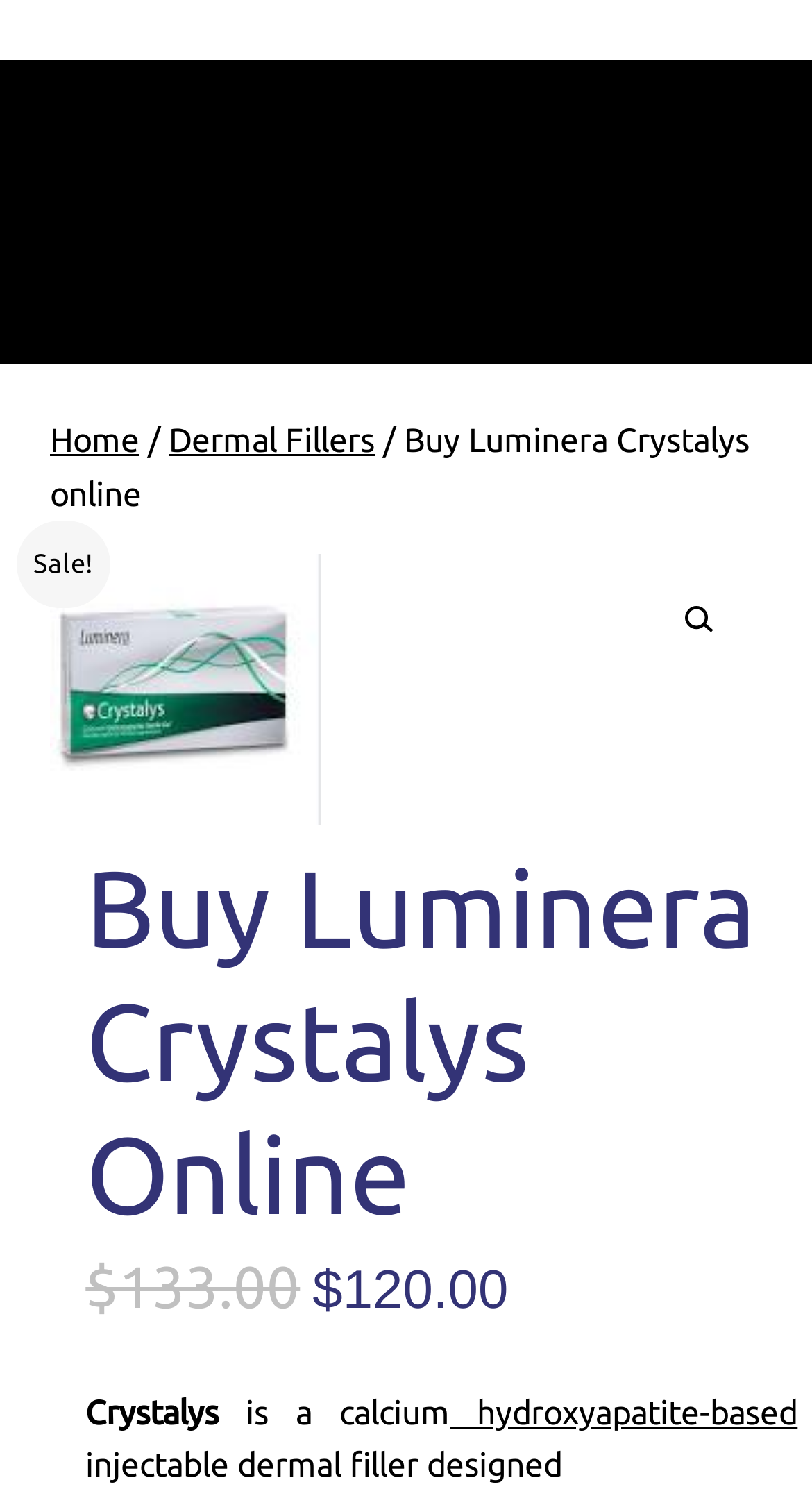Find the bounding box coordinates corresponding to the UI element with the description: "Excellent Dermal Filler". The coordinates should be formatted as [left, top, right, bottom], with values as floats between 0 and 1.

[0.062, 0.057, 0.474, 0.082]